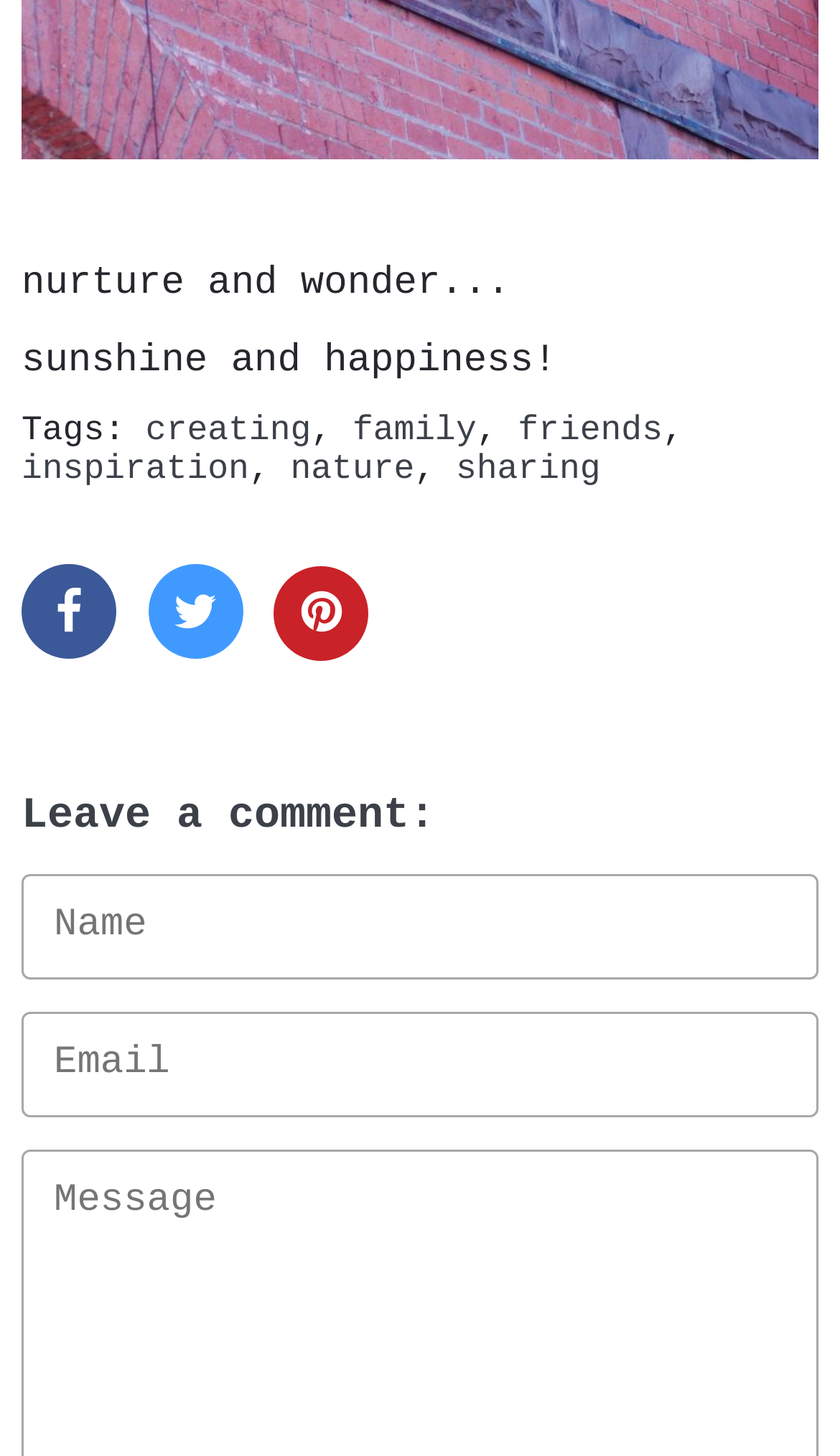What is the purpose of the textbox at the bottom?
Give a comprehensive and detailed explanation for the question.

I looked at the textbox at the bottom of the page and saw that it is labeled 'Name' and 'Email', and there is a heading above it that says 'Leave a comment:', so I inferred that the purpose of the textbox is to leave a comment.